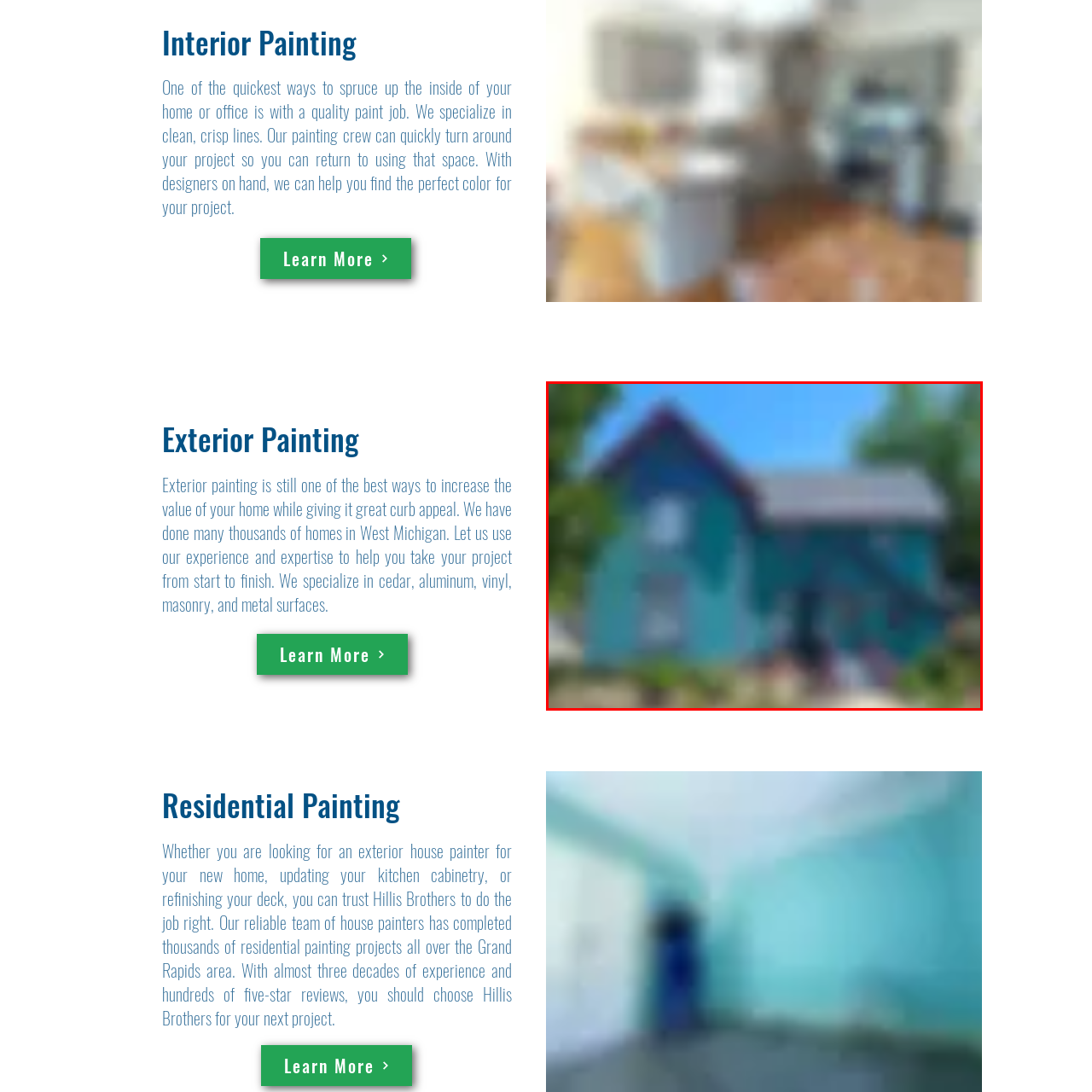Pay attention to the section outlined in red, What is the purpose of the image? 
Reply with a single word or phrase.

to illustrate a successful transformation